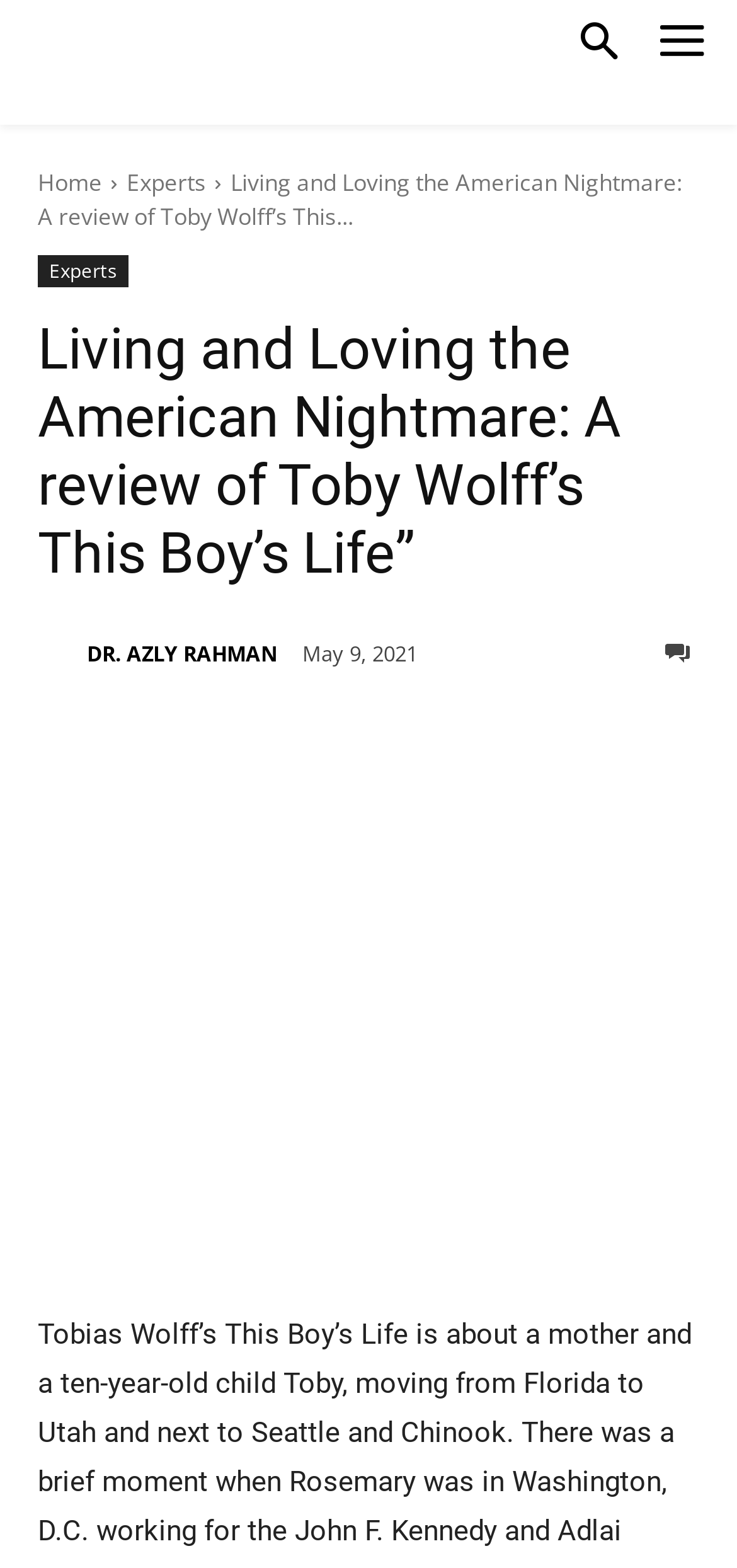Determine the coordinates of the bounding box that should be clicked to complete the instruction: "Go to the Home page". The coordinates should be represented by four float numbers between 0 and 1: [left, top, right, bottom].

[0.051, 0.106, 0.138, 0.127]